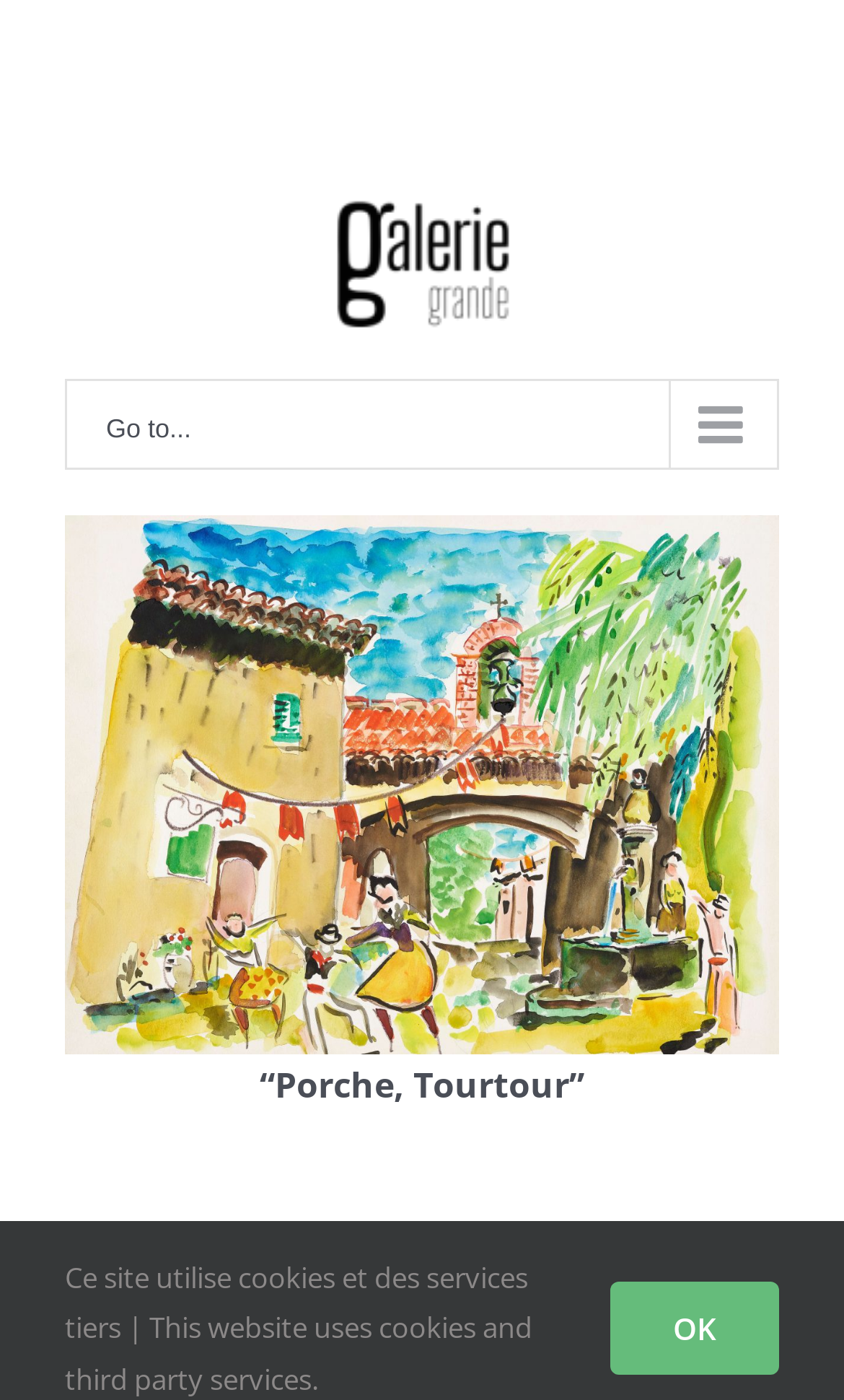Please provide the bounding box coordinate of the region that matches the element description: Go to.... Coordinates should be in the format (top-left x, top-left y, bottom-right x, bottom-right y) and all values should be between 0 and 1.

[0.077, 0.271, 0.923, 0.336]